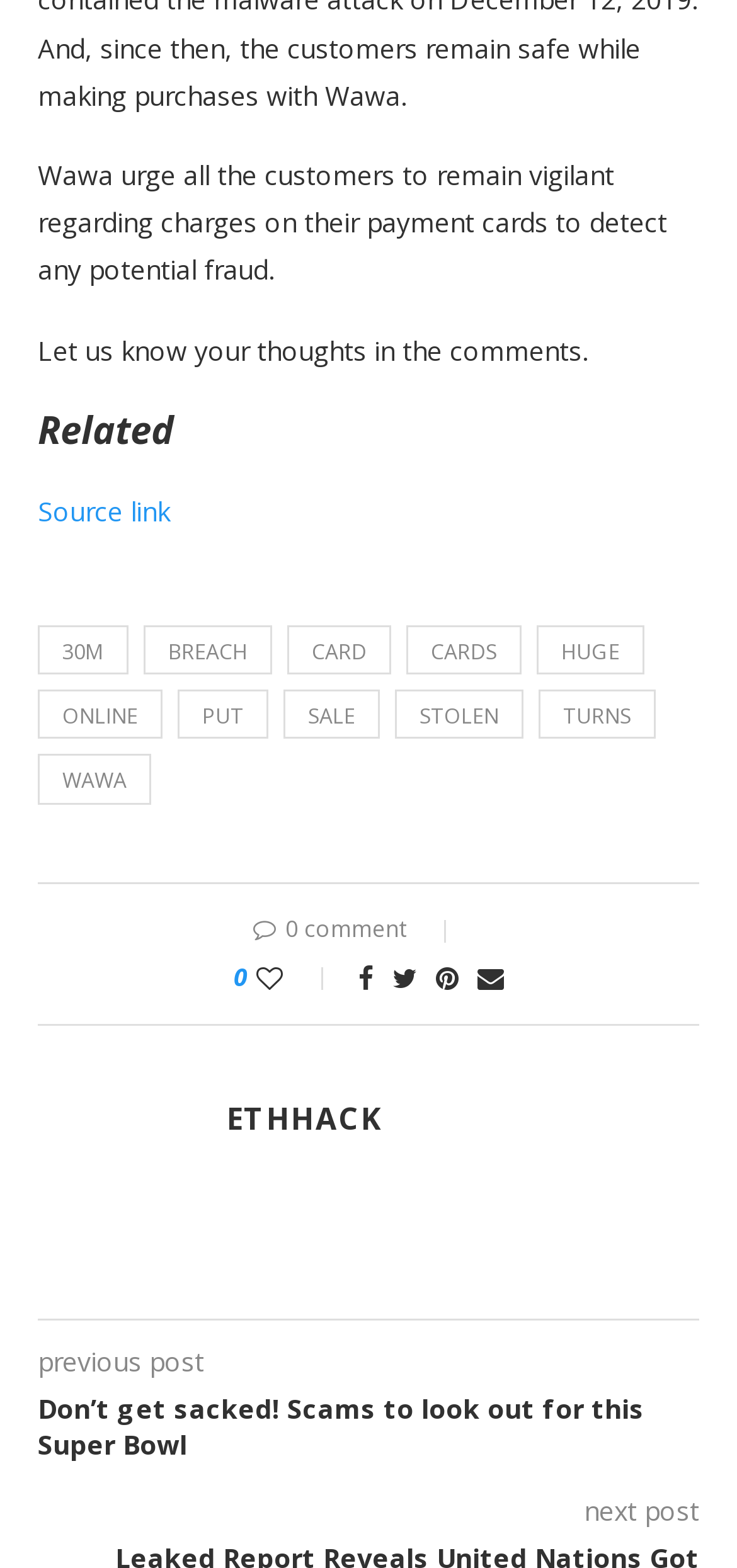Use one word or a short phrase to answer the question provided: 
What is Wawa warning customers about?

fraud